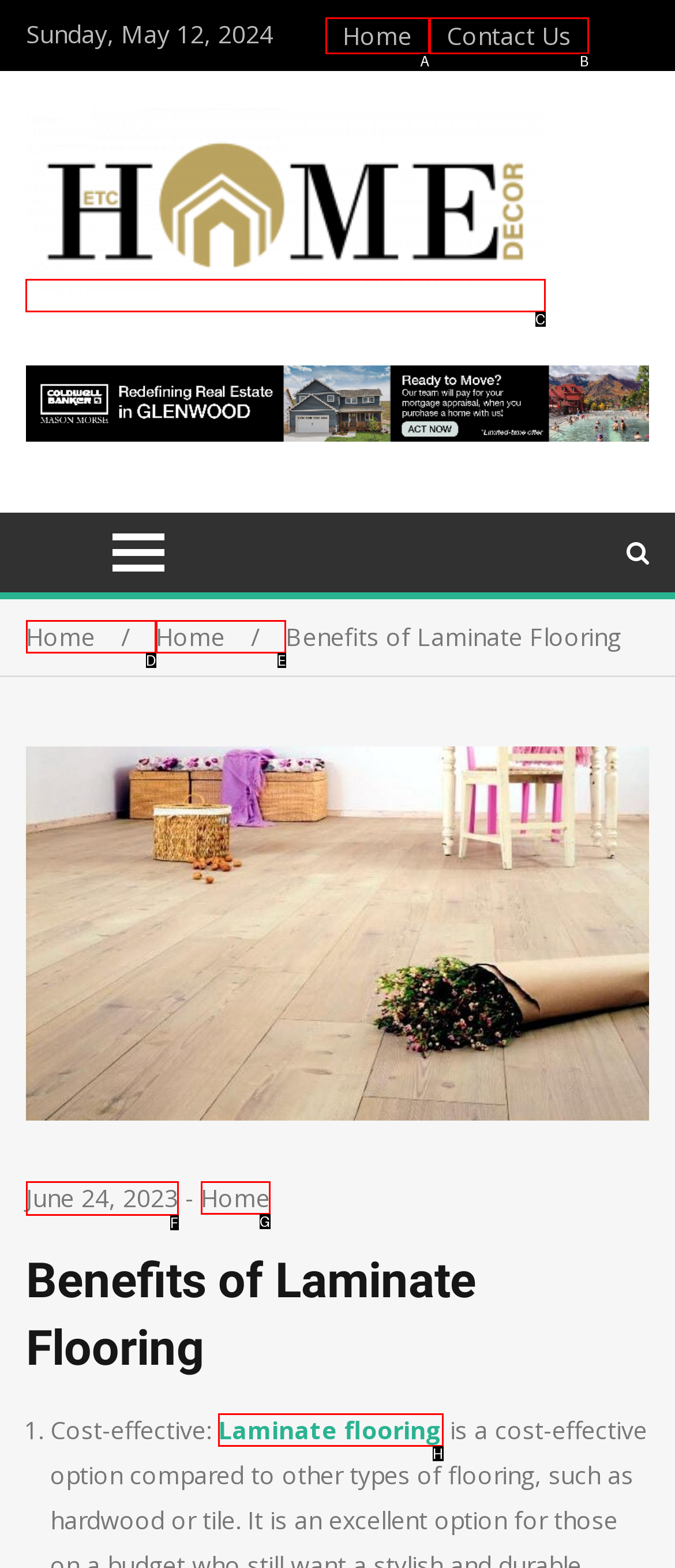Given the instruction: visit etc home decor, which HTML element should you click on?
Answer with the letter that corresponds to the correct option from the choices available.

C